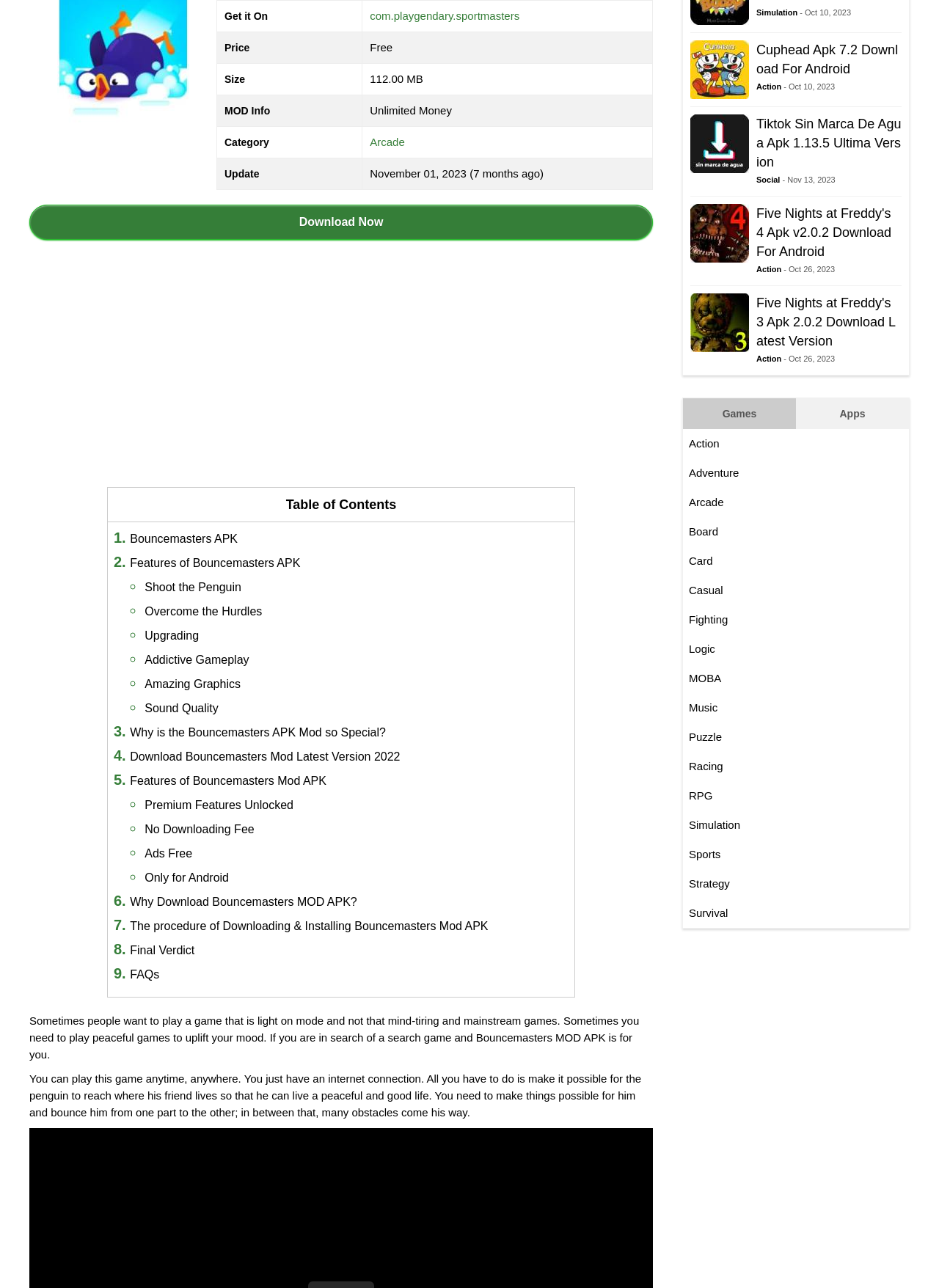Using the element description Iran (31 Jan. 2024), predict the bounding box coordinates for the UI element. Provide the coordinates in (top-left x, top-left y, bottom-right x, bottom-right y) format with values ranging from 0 to 1.

None